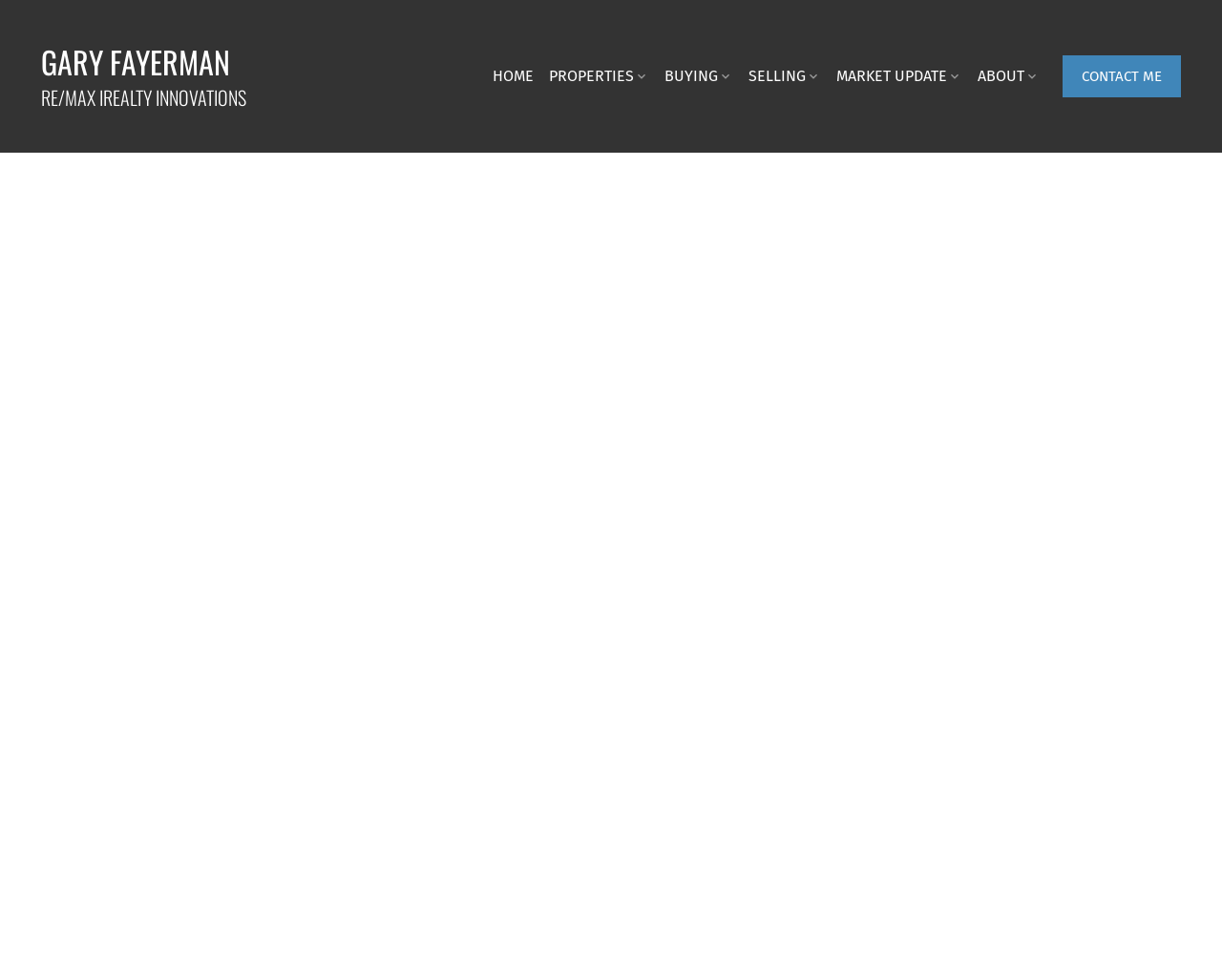Locate the bounding box coordinates of the element that needs to be clicked to carry out the instruction: "Click the 'See details here' link". The coordinates should be given as four float numbers ranging from 0 to 1, i.e., [left, top, right, bottom].

[0.08, 0.94, 0.173, 0.959]